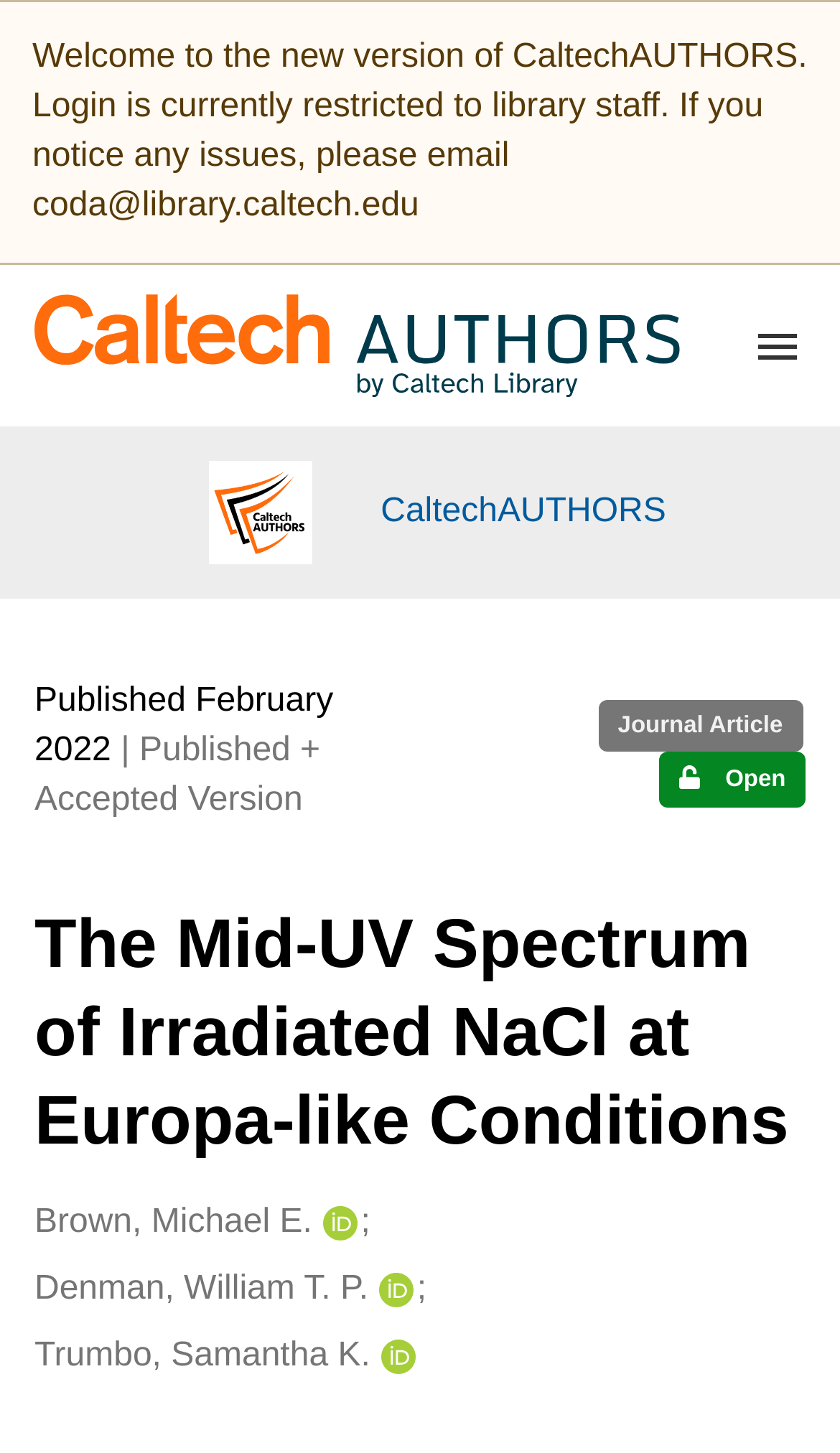Please find and report the primary heading text from the webpage.

The Mid-UV Spectrum of Irradiated NaCl at Europa-like Conditions